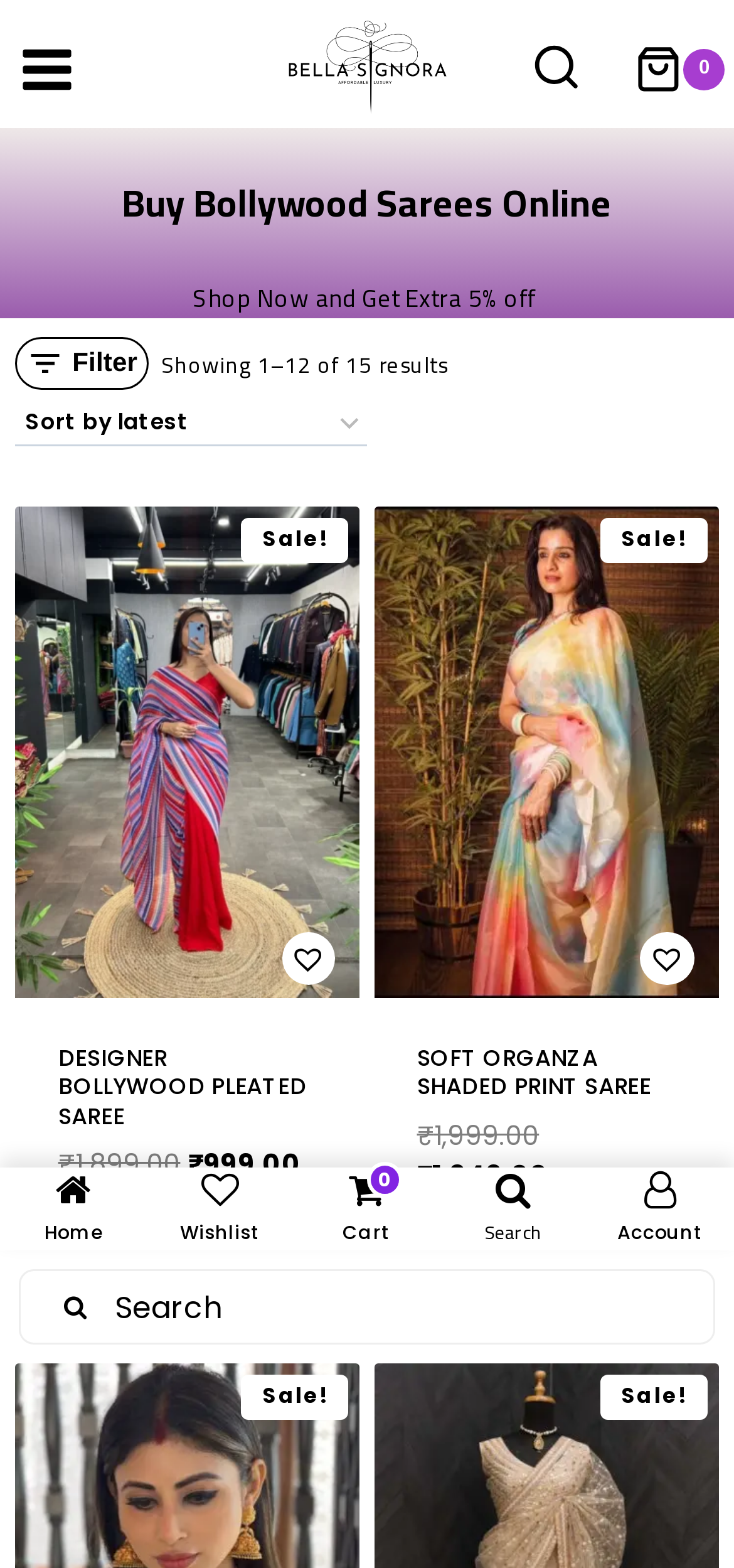Find and specify the bounding box coordinates that correspond to the clickable region for the instruction: "Add to cart: Designer Bollywood Pleated Saree".

[0.288, 0.595, 0.456, 0.628]